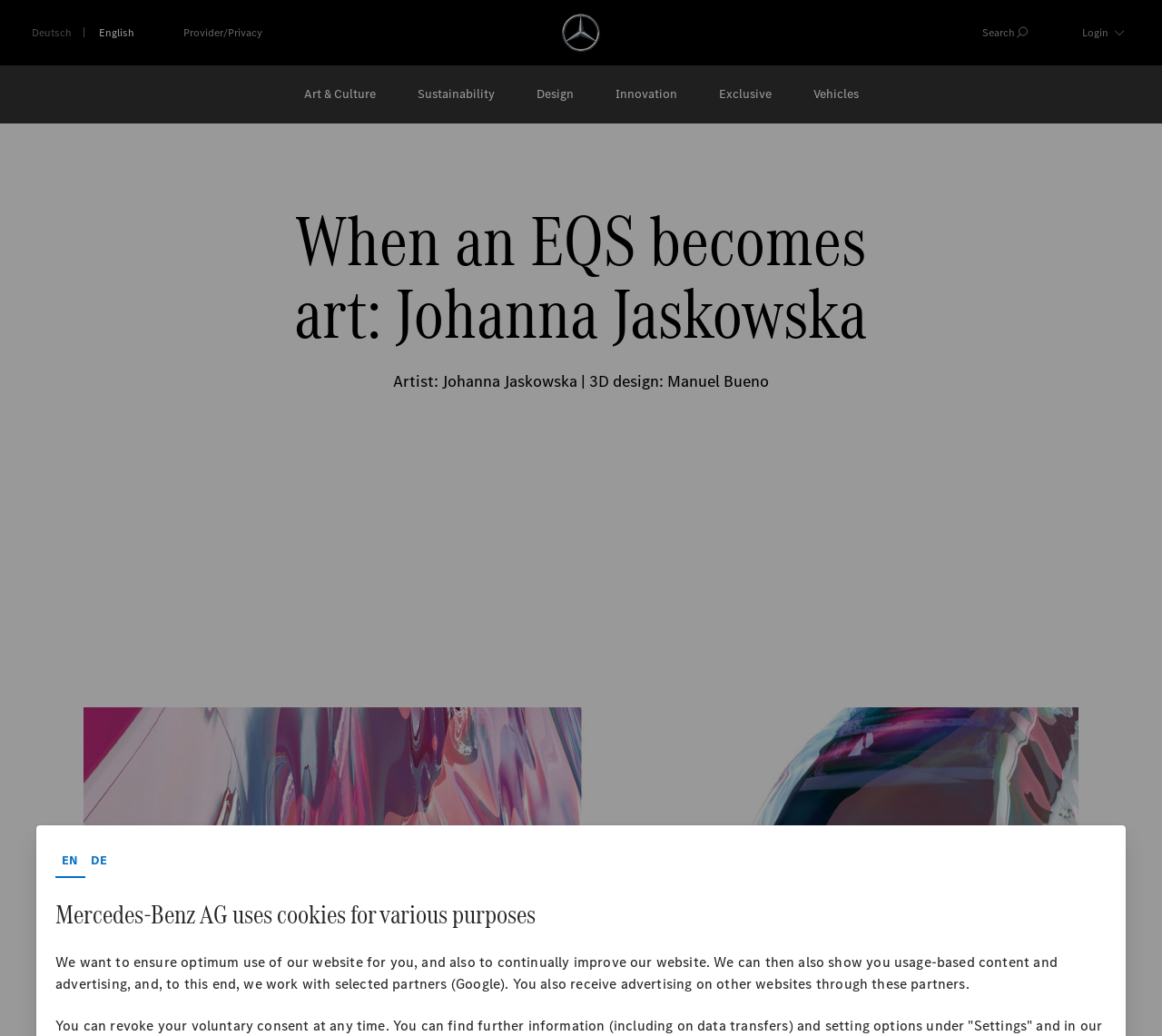Please find the bounding box for the UI component described as follows: "parent_node: Jump to navigation".

[0.445, 0.0, 0.555, 0.063]